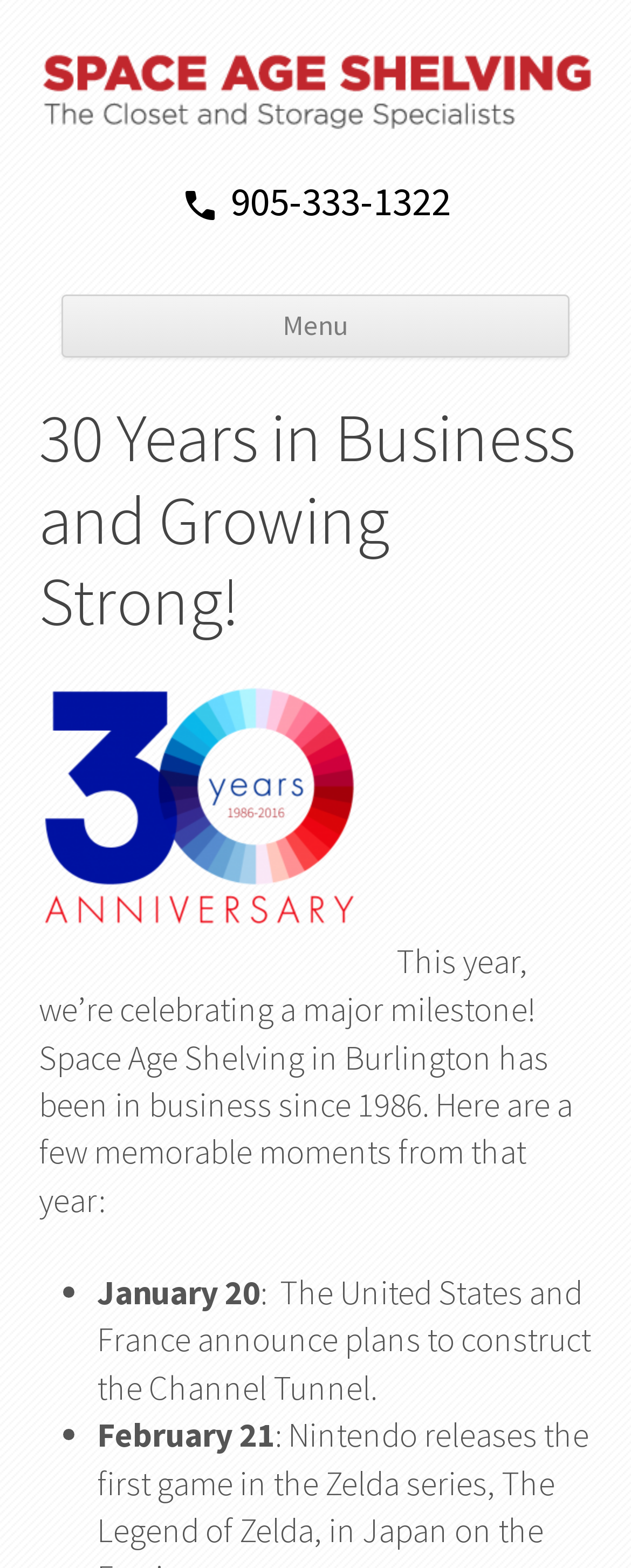Using a single word or phrase, answer the following question: 
What event happened on January 20, 1986?

The United States and France announced plans to construct the Channel Tunnel